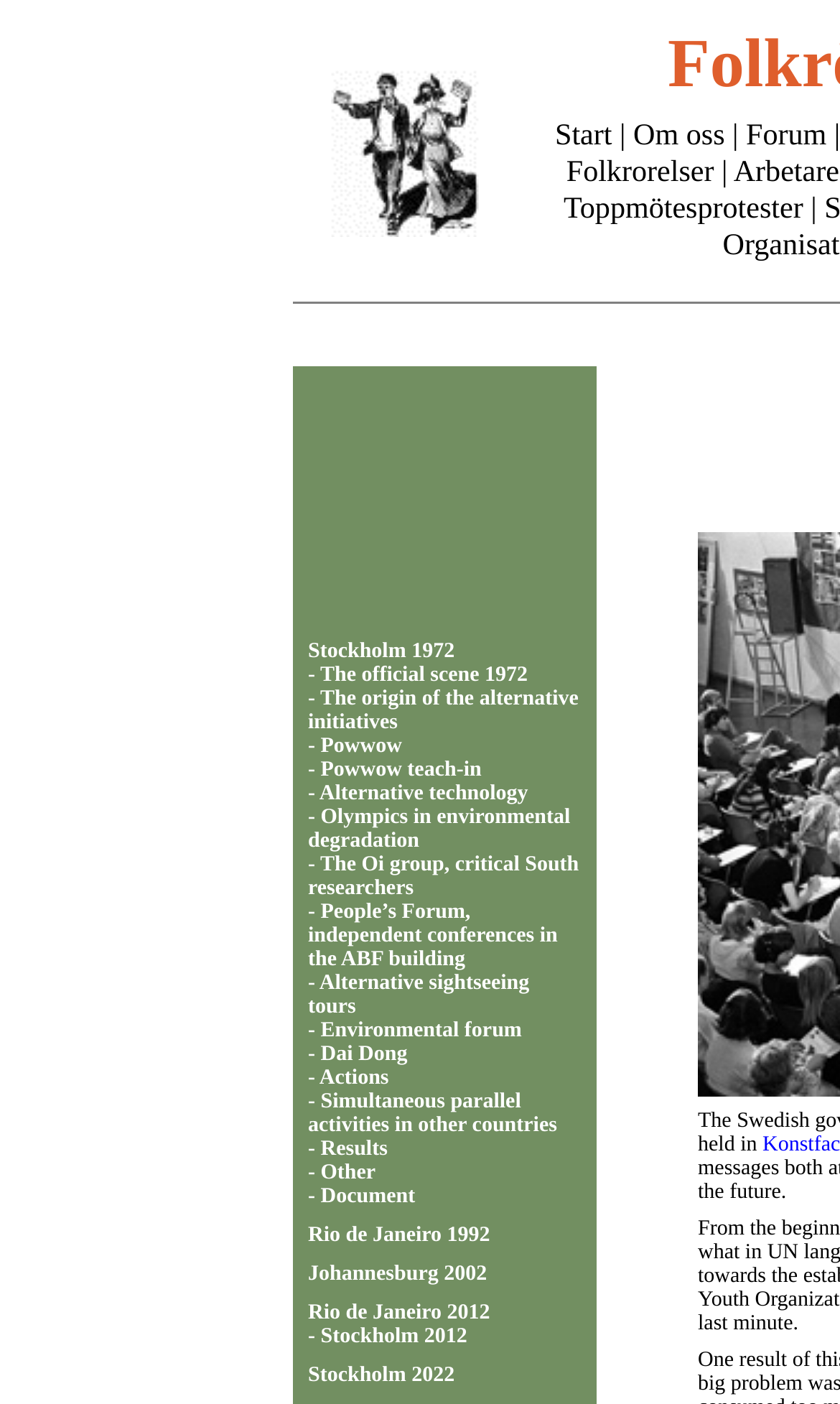Can you determine the bounding box coordinates of the area that needs to be clicked to fulfill the following instruction: "Learn about 'Stockholm 2022'"?

[0.367, 0.971, 0.541, 0.988]